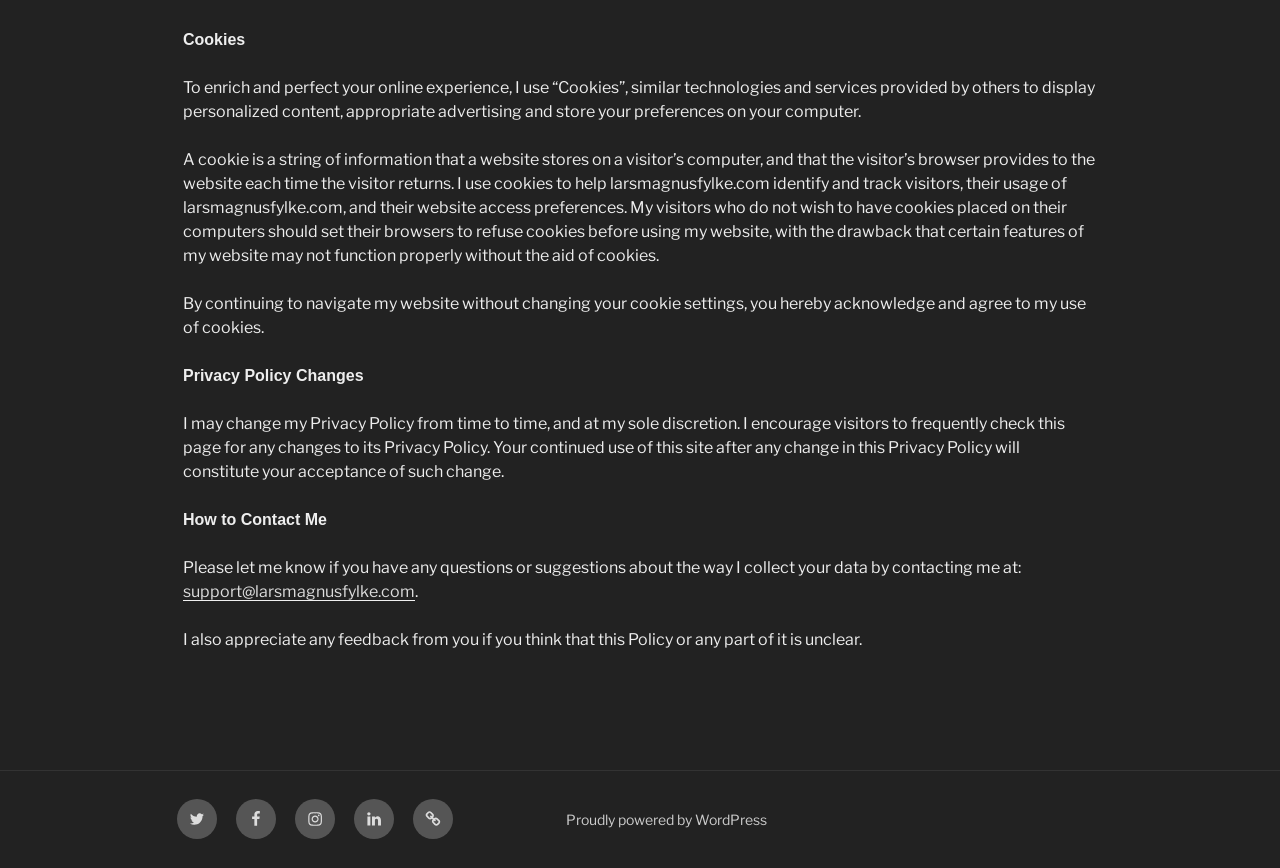Locate the bounding box for the described UI element: "LinkeIn". Ensure the coordinates are four float numbers between 0 and 1, formatted as [left, top, right, bottom].

[0.277, 0.921, 0.308, 0.967]